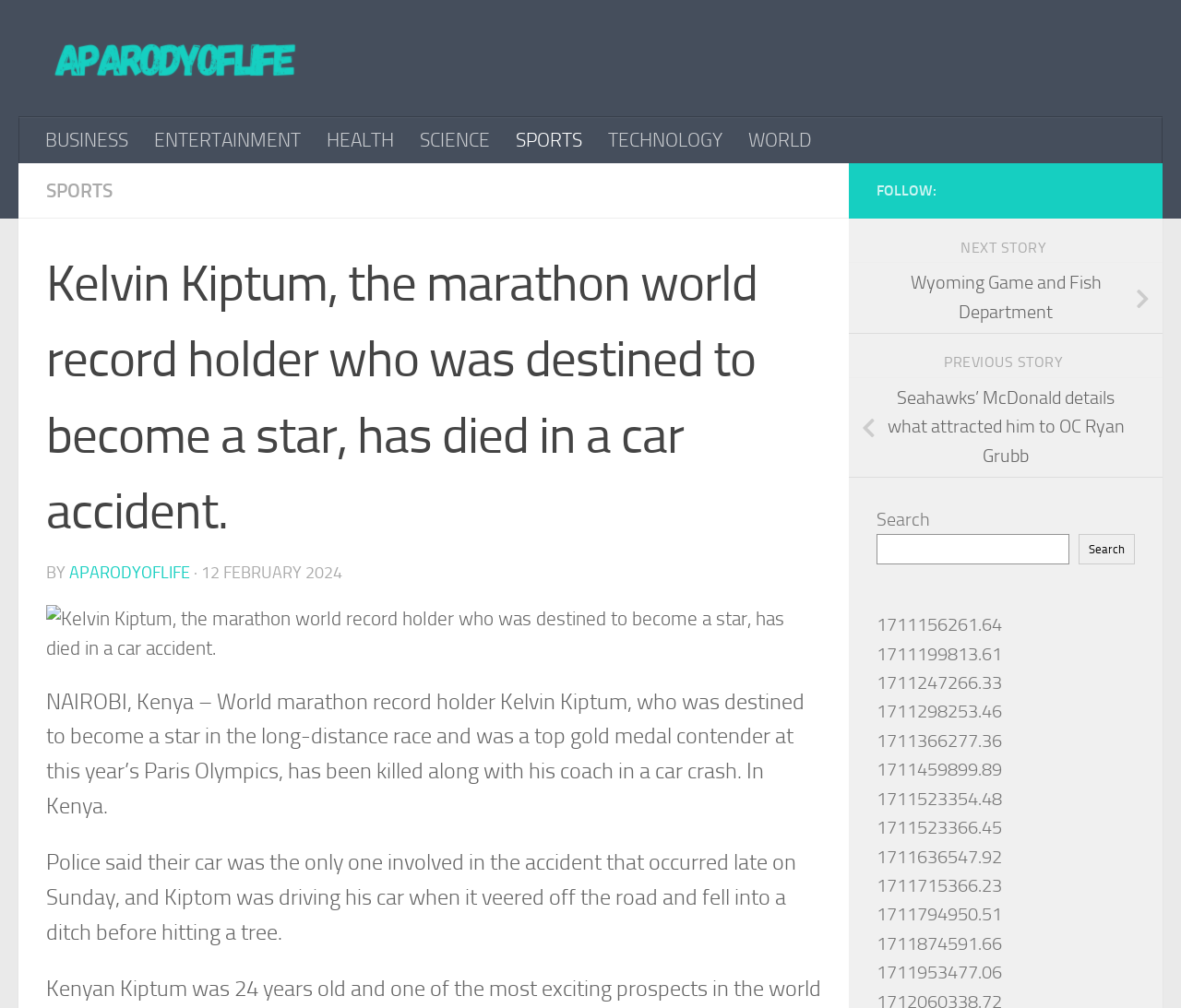Locate the bounding box coordinates of the element I should click to achieve the following instruction: "Click on the 'SPORTS' link".

[0.039, 0.177, 0.095, 0.2]